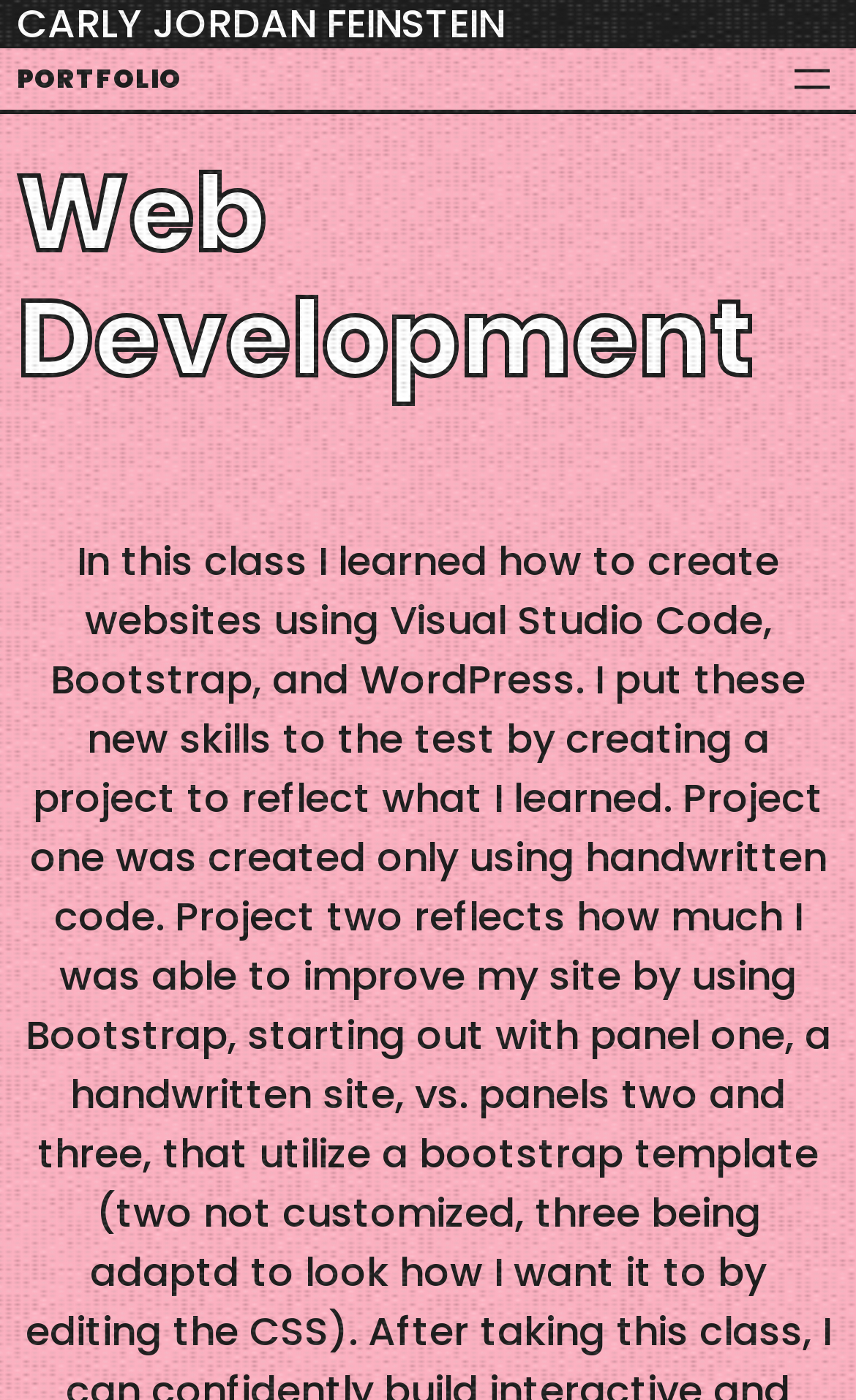Give a concise answer of one word or phrase to the question: 
What is the orientation of the separator?

Horizontal